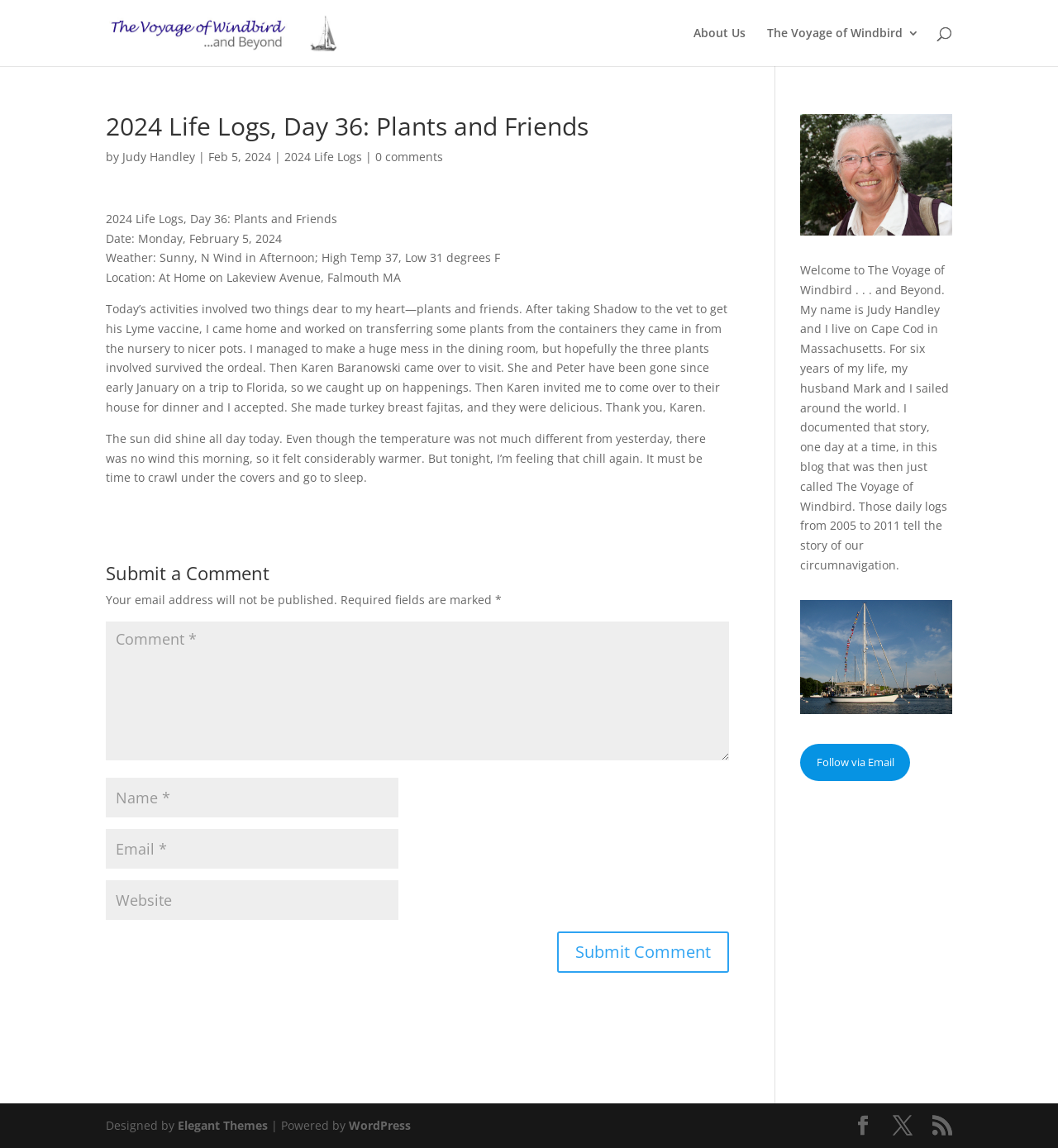Determine the bounding box coordinates of the clickable region to follow the instruction: "Submit a comment".

[0.527, 0.811, 0.689, 0.847]